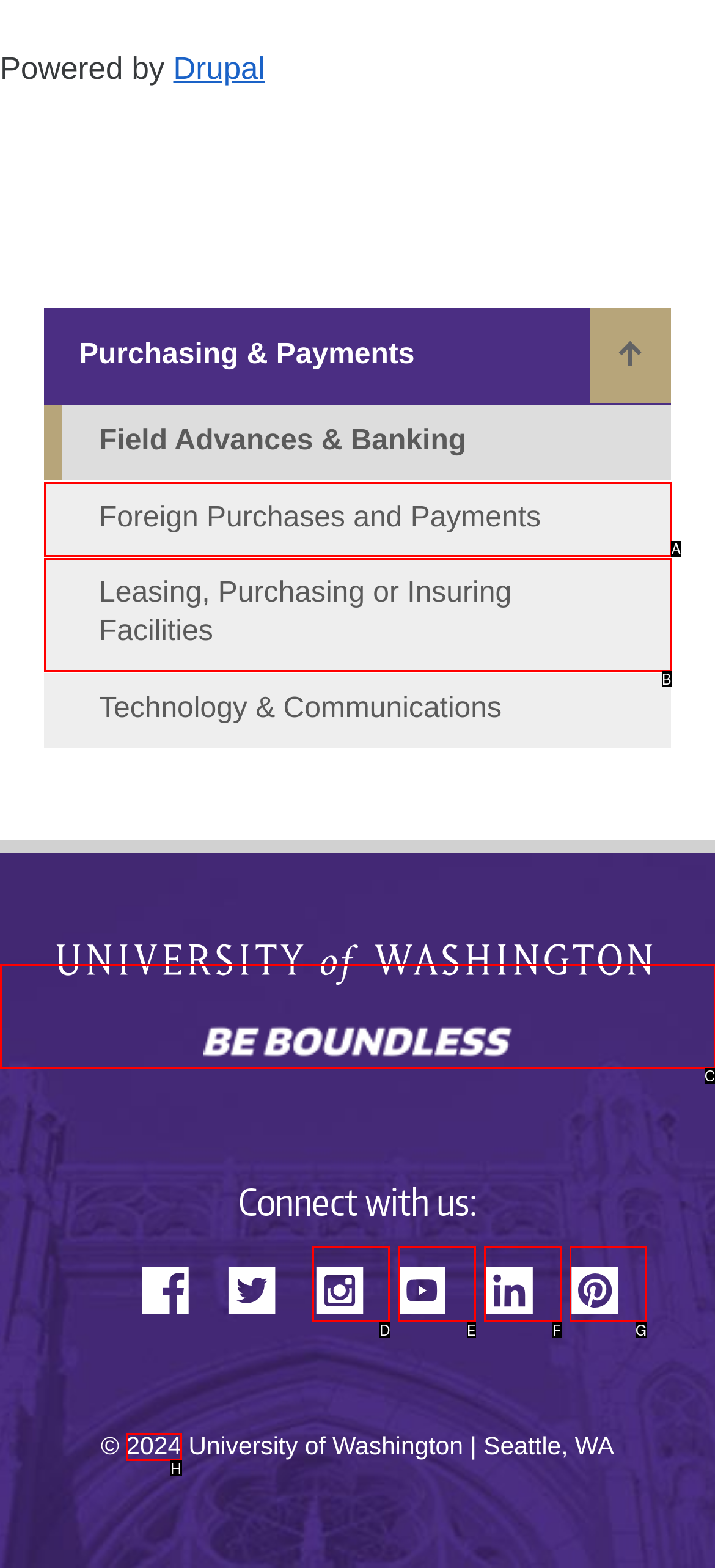Given the description: title="DVDs Release Dates", identify the matching HTML element. Provide the letter of the correct option.

None